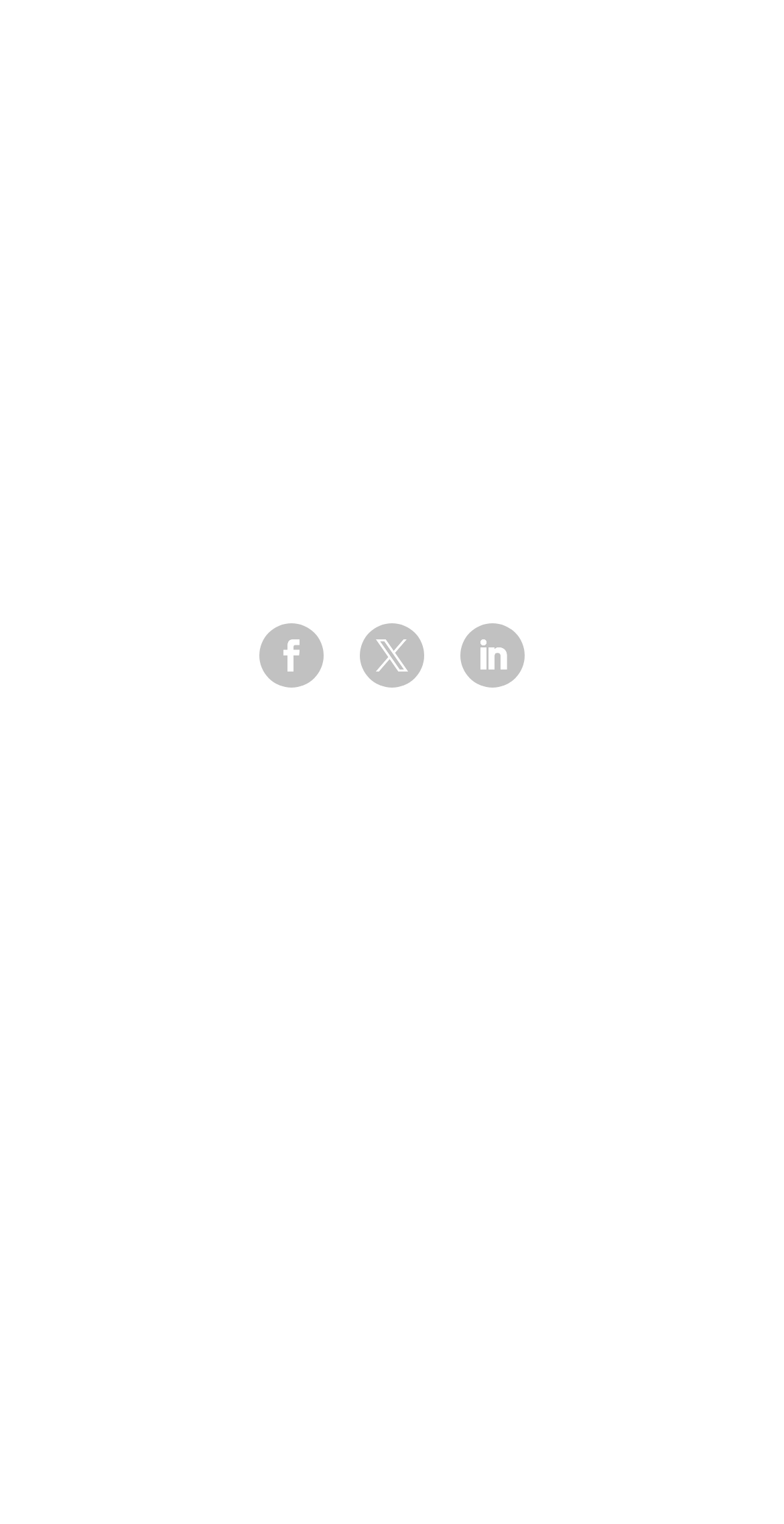What is the phone number of the contact?
Using the image, provide a detailed and thorough answer to the question.

I found the phone number by looking at the static text element in the second layout table, which contains the phone number information.